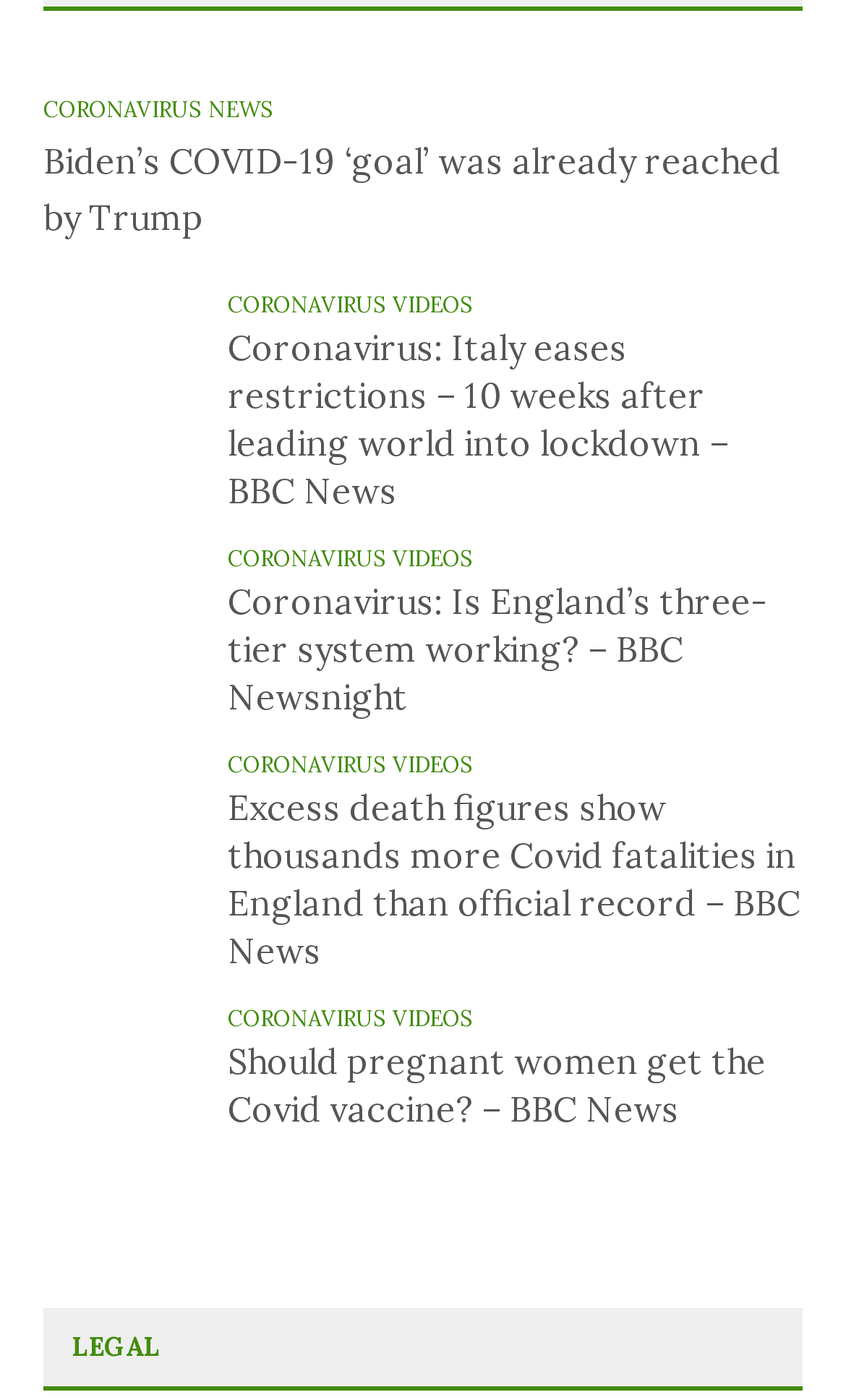How many images are on this page?
Answer the question using a single word or phrase, according to the image.

5